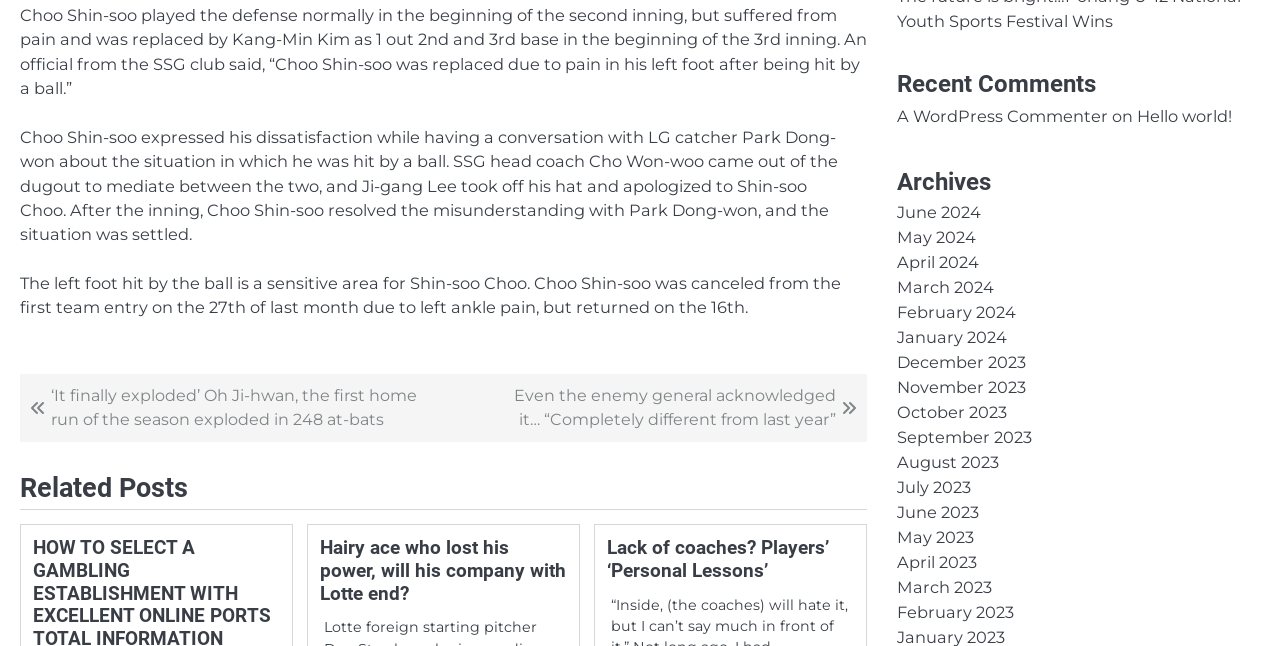Identify the bounding box of the UI component described as: "A WordPress Commenter".

[0.701, 0.164, 0.866, 0.195]